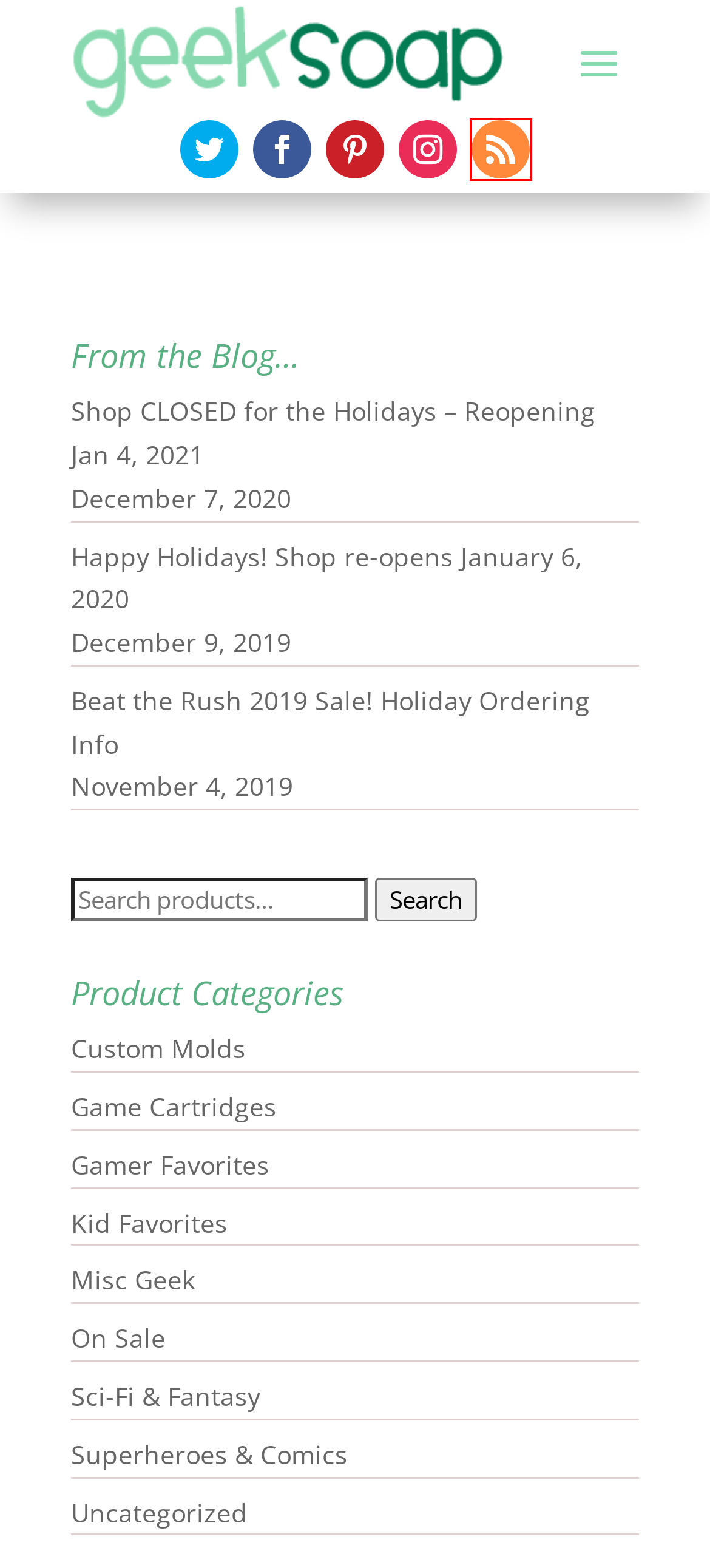You are given a screenshot of a webpage with a red bounding box around an element. Choose the most fitting webpage description for the page that appears after clicking the element within the red bounding box. Here are the candidates:
A. Misc Geek Archives - GEEKSOAP
B. Gamer Favorites Archives - GEEKSOAP
C. Beat the Rush 2019 Sale! Holiday Ordering Info - GEEKSOAP
D. Custom Molds Archives - GEEKSOAP
E. On Sale Archives - GEEKSOAP
F. Kid Favorites Archives - GEEKSOAP
G. GEEKSOAP
H. Uncategorized Archives - GEEKSOAP

G